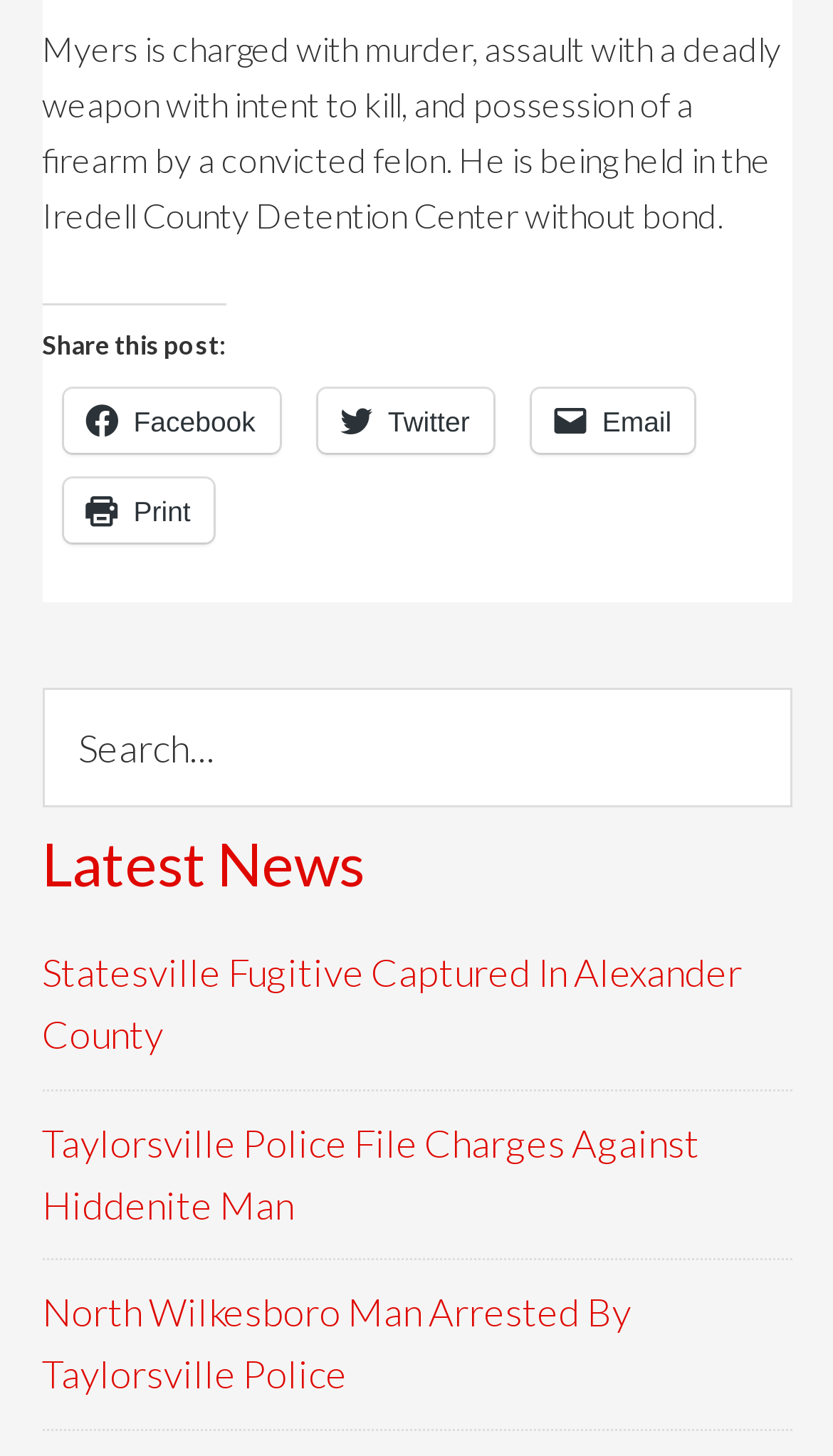Using the description: "name="s" placeholder="Search..."", determine the UI element's bounding box coordinates. Ensure the coordinates are in the format of four float numbers between 0 and 1, i.e., [left, top, right, bottom].

[0.05, 0.472, 0.95, 0.554]